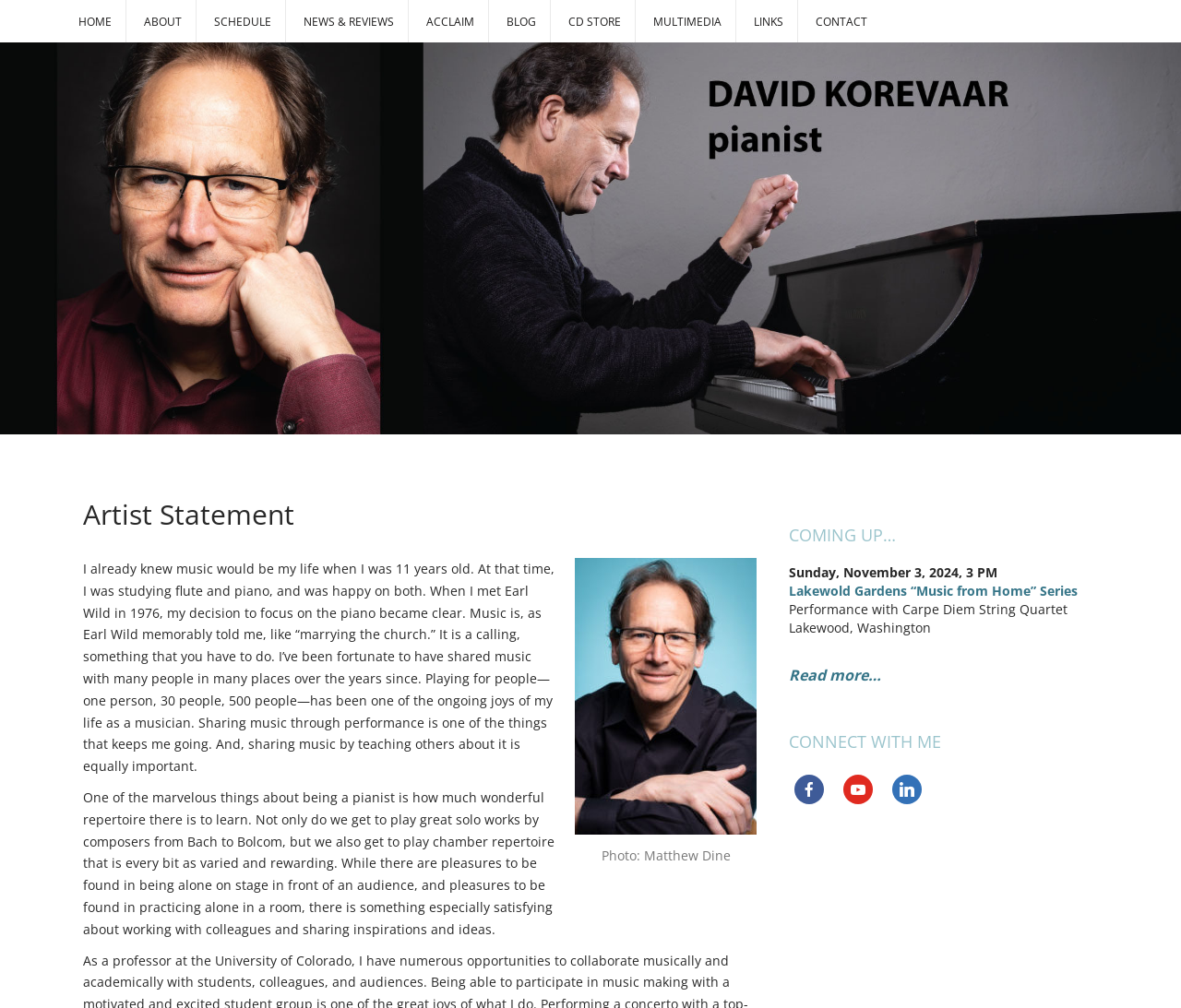Extract the bounding box coordinates of the UI element described by: "News & Reviews". The coordinates should include four float numbers ranging from 0 to 1, e.g., [left, top, right, bottom].

[0.257, 0.014, 0.334, 0.029]